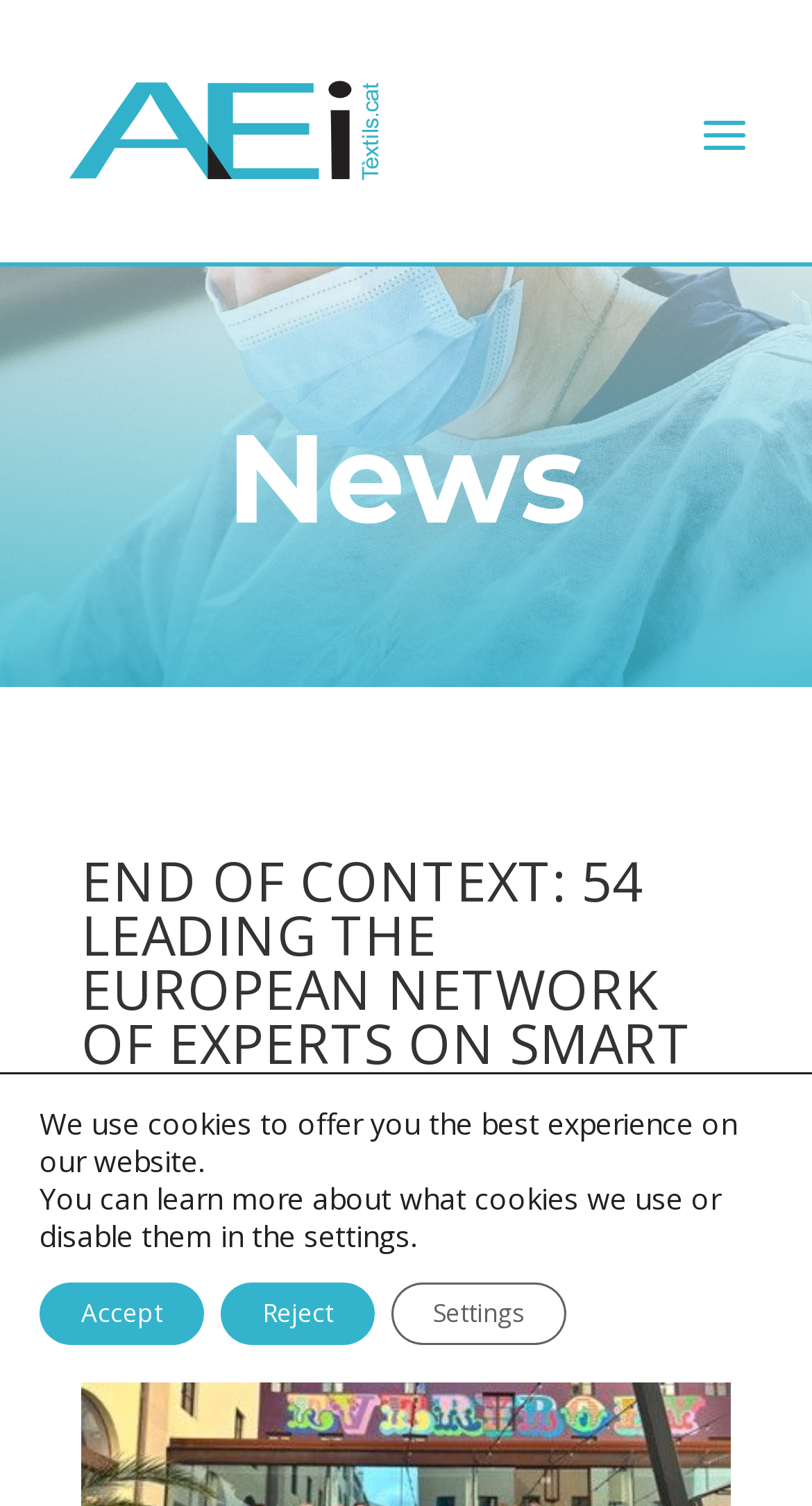How many headings are on the webpage?
Please provide a comprehensive answer based on the details in the screenshot.

I counted the number of headings on the webpage by looking at the heading elements with the content 'News', 'END OF CONTEXT: 54 LEADING THE EUROPEAN NETWORK OF EXPERTS ON SMART TEXTILES', and an empty string.